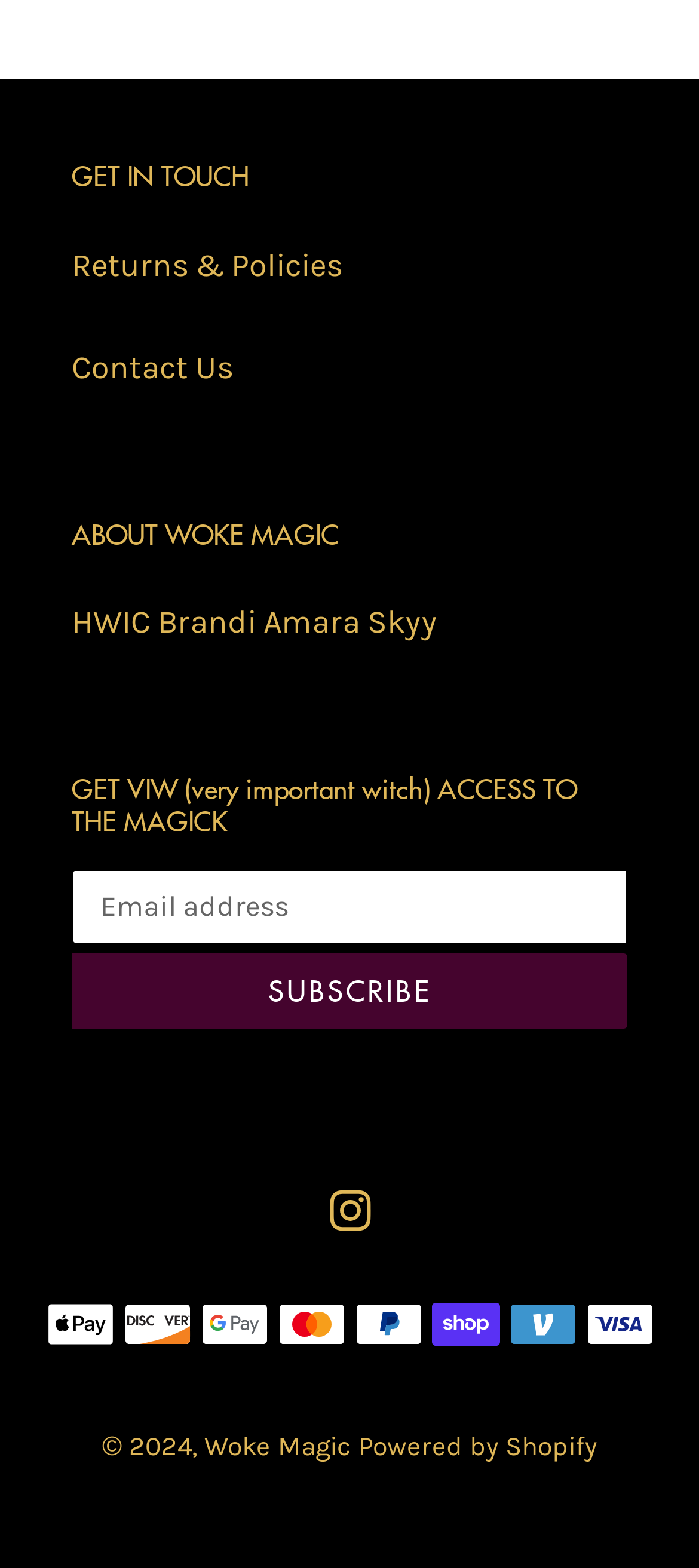How many payment methods are available?
Using the image, provide a detailed and thorough answer to the question.

The payment methods are listed at the bottom of the webpage, and they include Apple Pay, Discover, Google Pay, Mastercard, PayPal, Shop Pay, Venmo, and Visa. Therefore, there are 8 payment methods available.